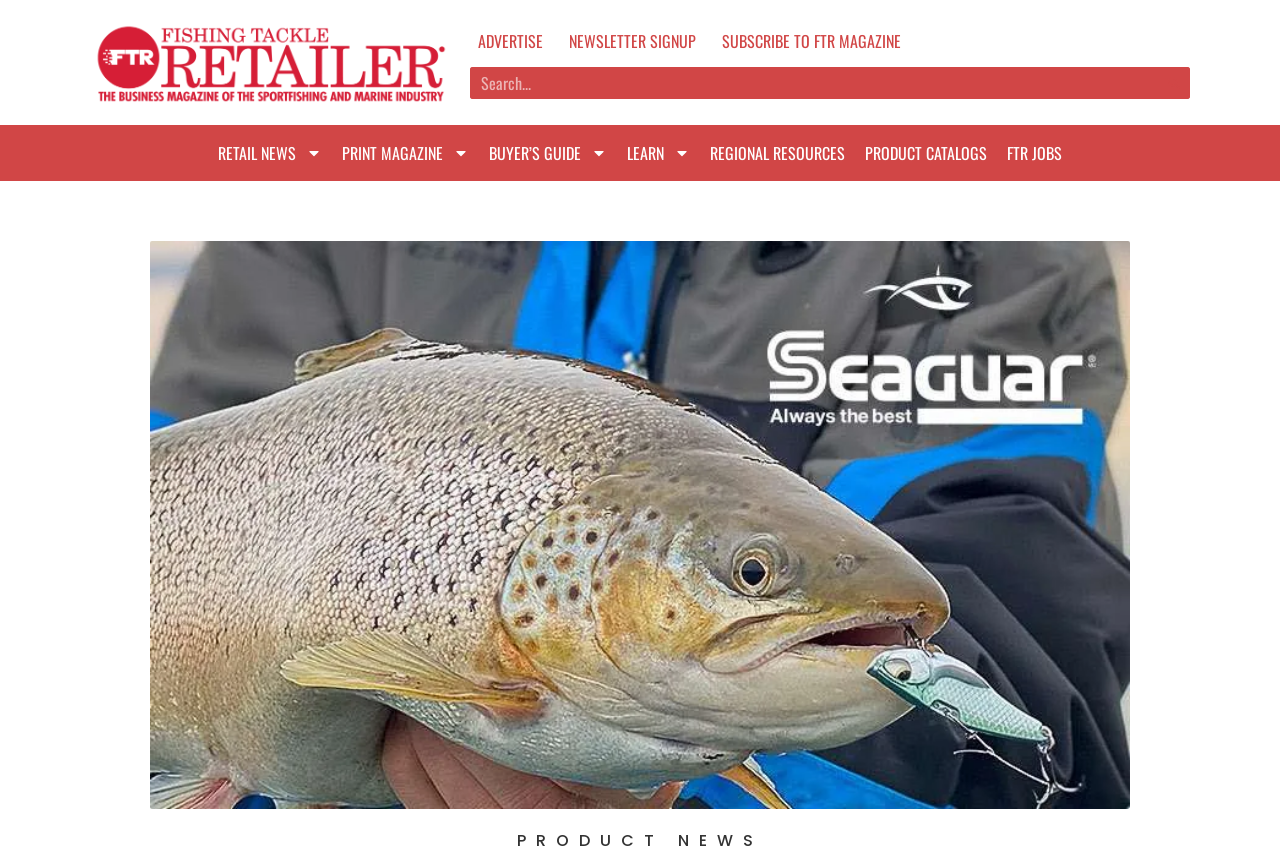Provide the text content of the webpage's main heading.

Ice Bigger Fish With Seaguar And Vibrating Baits